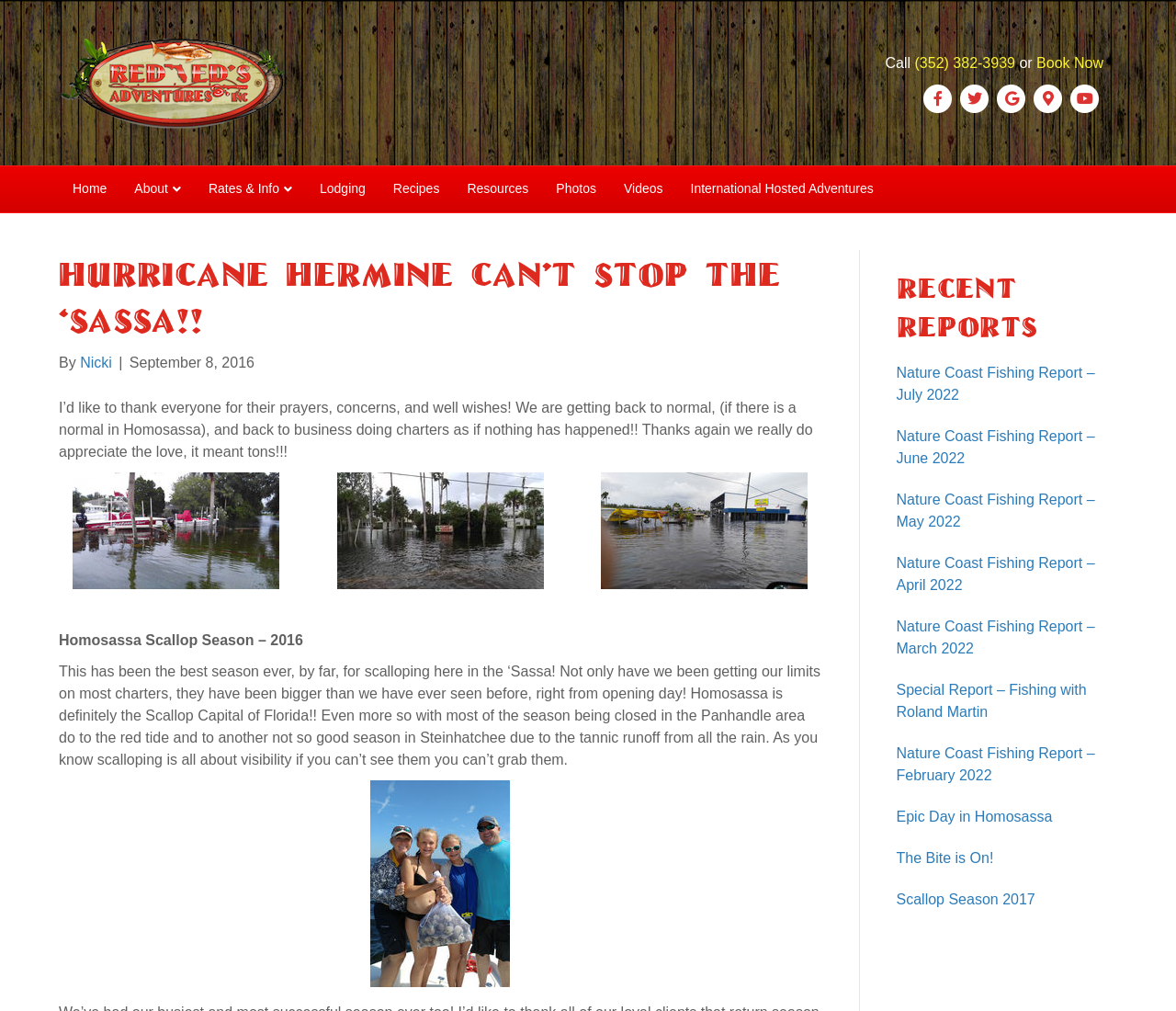Answer the question in a single word or phrase:
What is the name of the adventure company?

Red Ed's Adventures